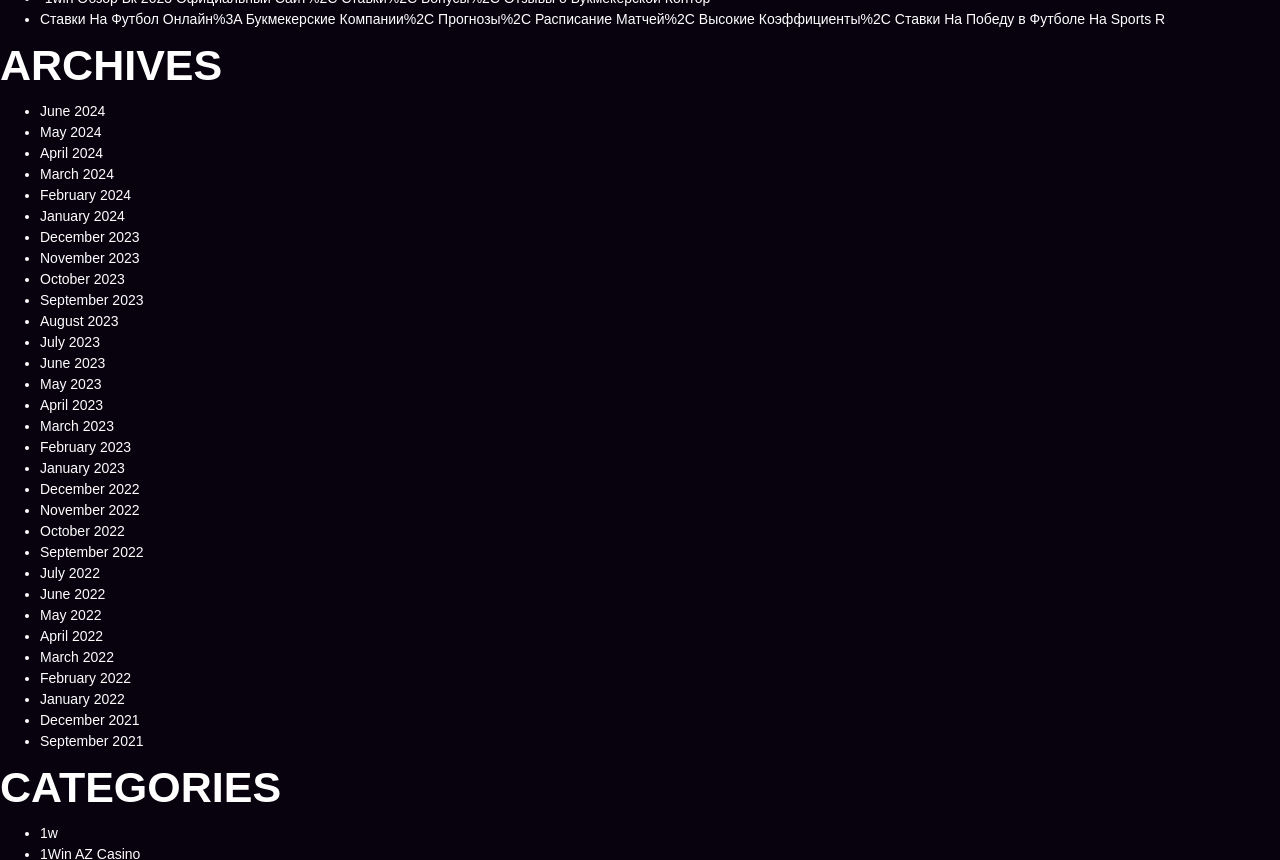Please determine the bounding box coordinates of the section I need to click to accomplish this instruction: "Click on October 2023".

[0.031, 0.015, 0.098, 0.034]